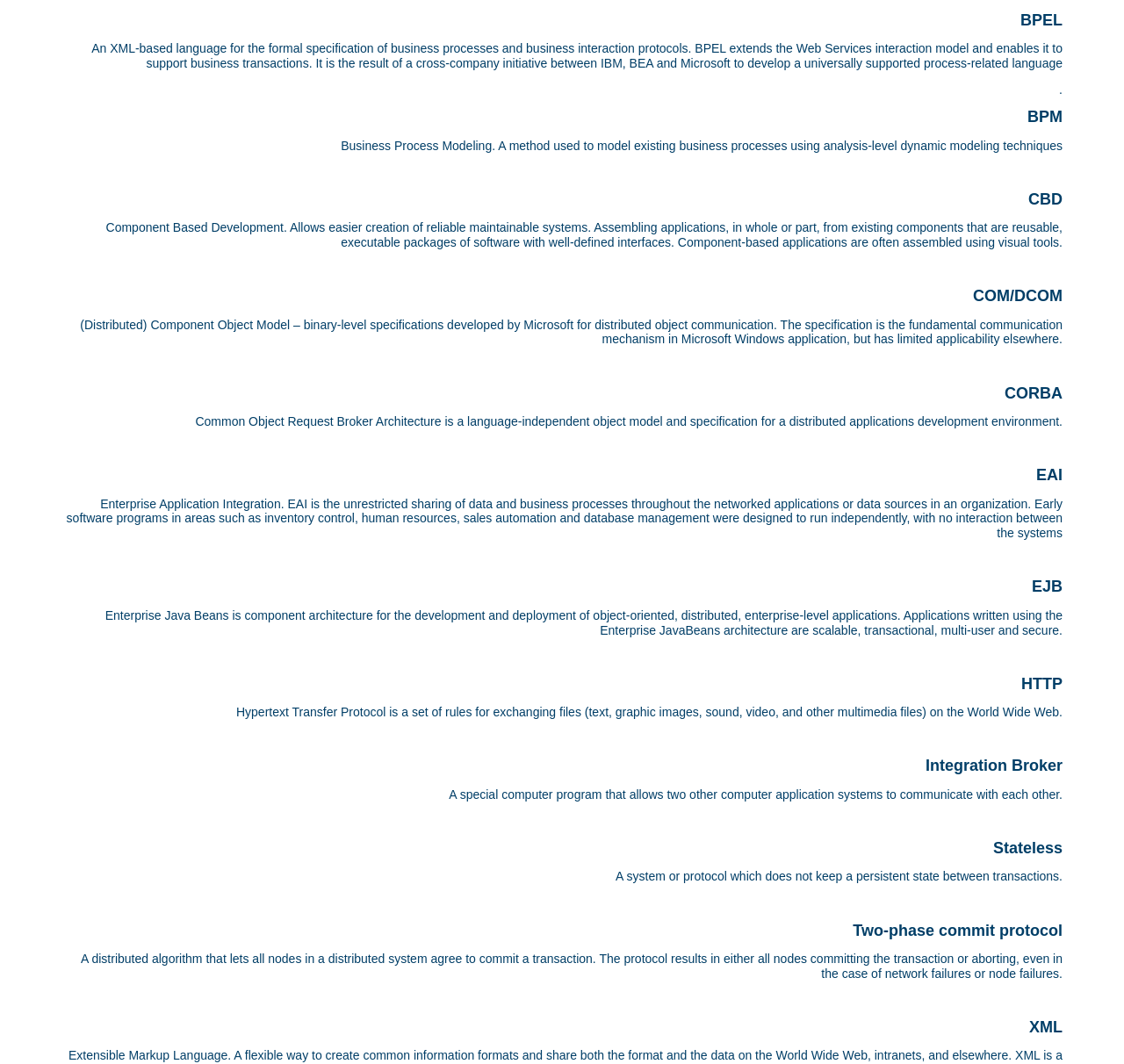Identify the bounding box for the element characterized by the following description: "Integration Broker".

[0.823, 0.712, 0.945, 0.728]